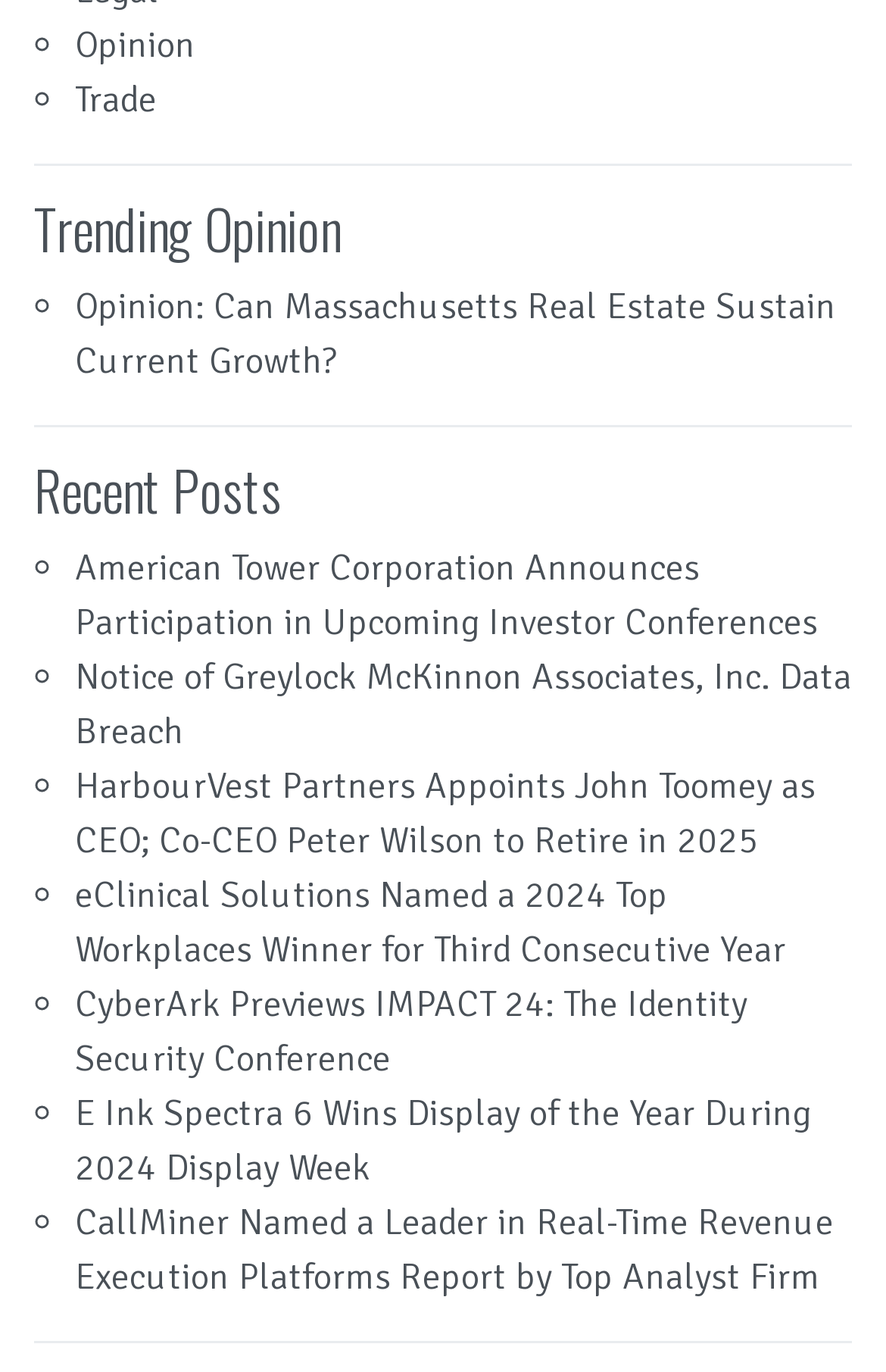Find the bounding box coordinates of the area that needs to be clicked in order to achieve the following instruction: "Explore Poetry". The coordinates should be specified as four float numbers between 0 and 1, i.e., [left, top, right, bottom].

None